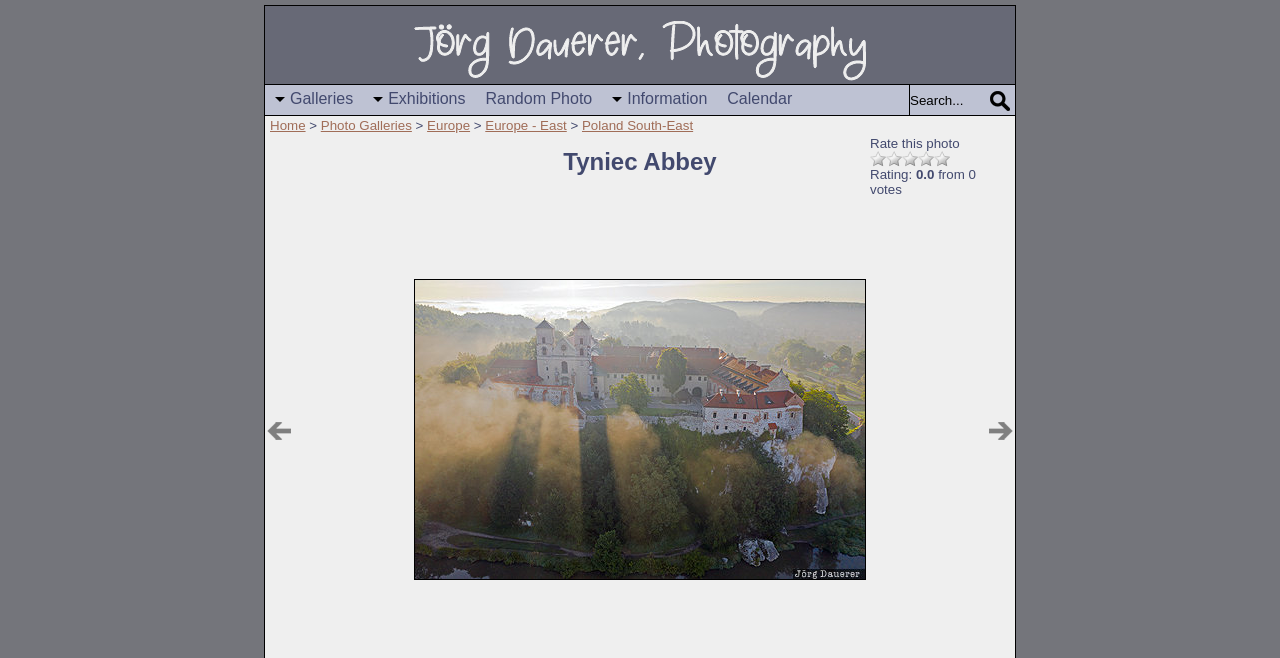Provide the bounding box coordinates of the UI element this sentence describes: "Europe - East".

[0.379, 0.179, 0.443, 0.202]